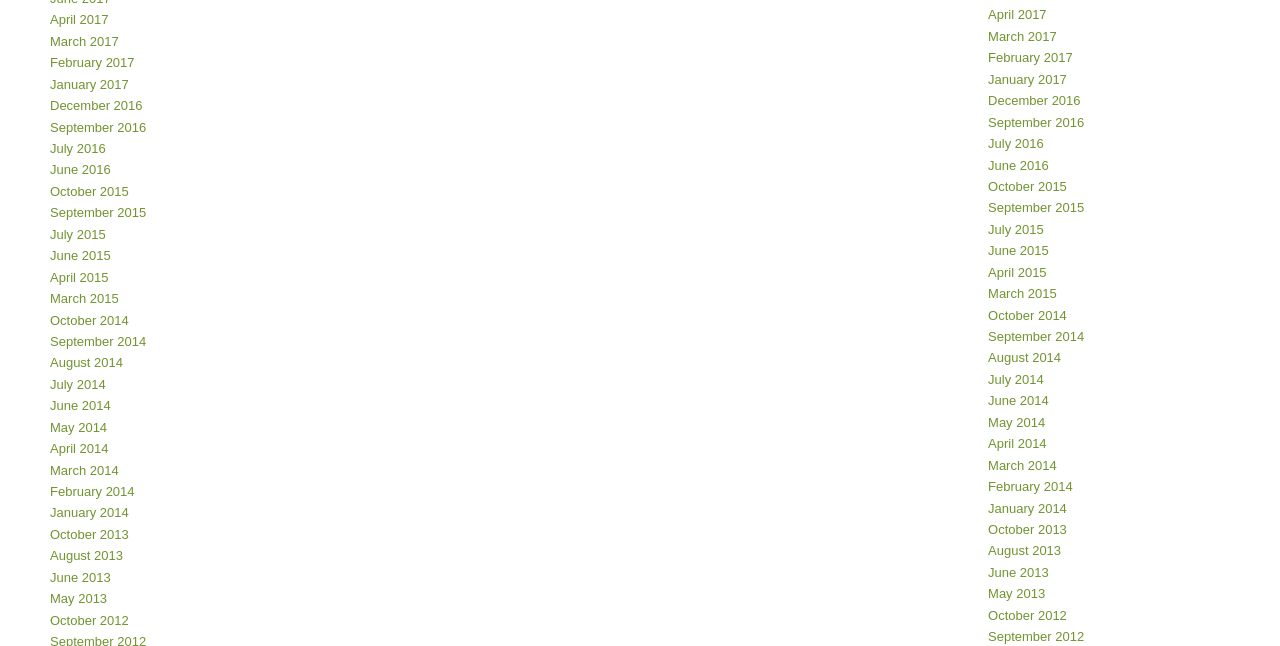Using the image as a reference, answer the following question in as much detail as possible:
What is the earliest month listed?

By examining the list of links on the webpage, I found that the earliest month listed is October 2012, which is located at the bottom of the list.